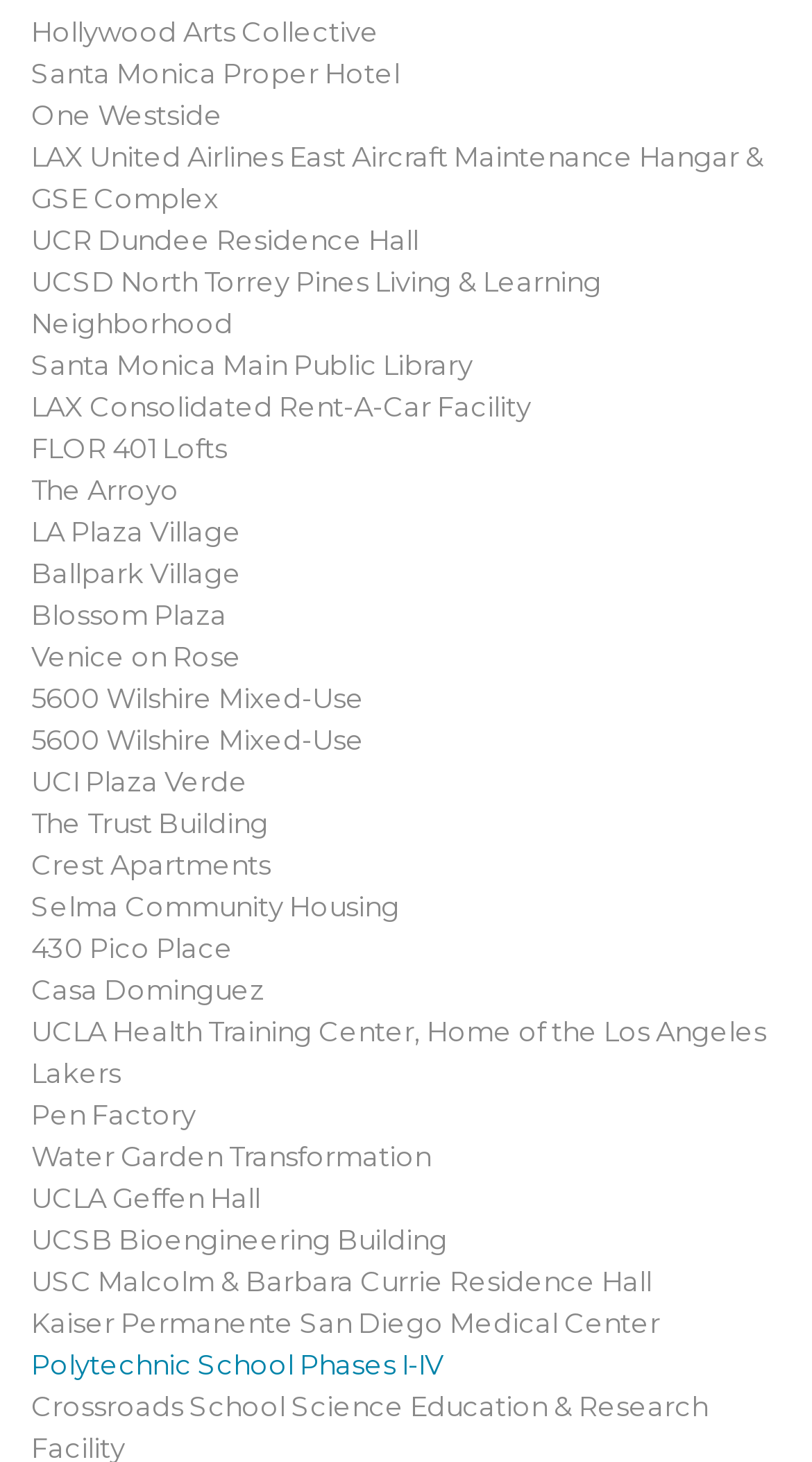Show the bounding box coordinates of the element that should be clicked to complete the task: "explore Santa Monica Proper Hotel".

[0.038, 0.038, 0.492, 0.061]